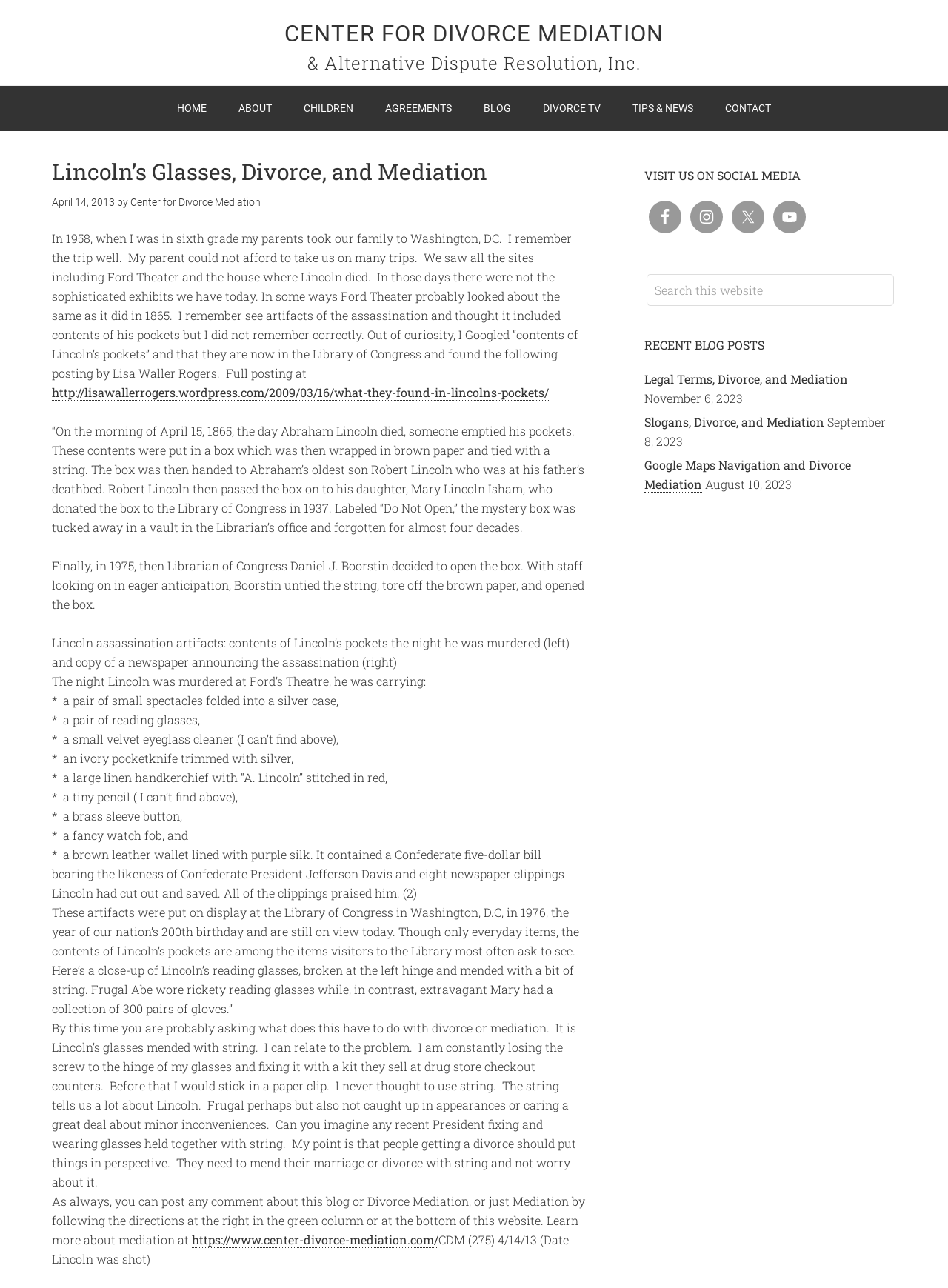What social media platforms does the organization have a presence on?
Please provide a comprehensive answer based on the contents of the image.

The social media platforms can be found in the sidebar, where there are links to Facebook, Instagram, Twitter, and YouTube.